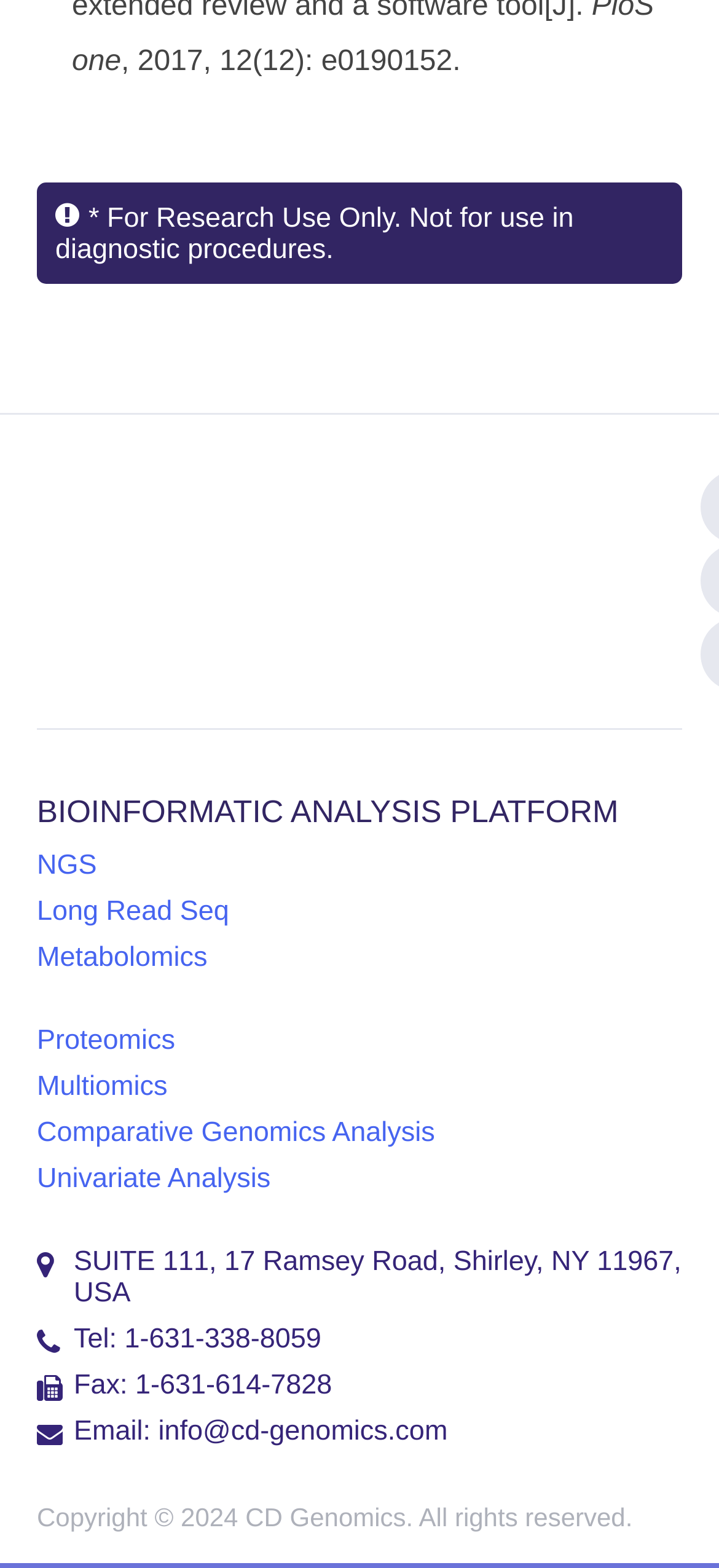What is the company name?
Provide a short answer using one word or a brief phrase based on the image.

CD Genomics